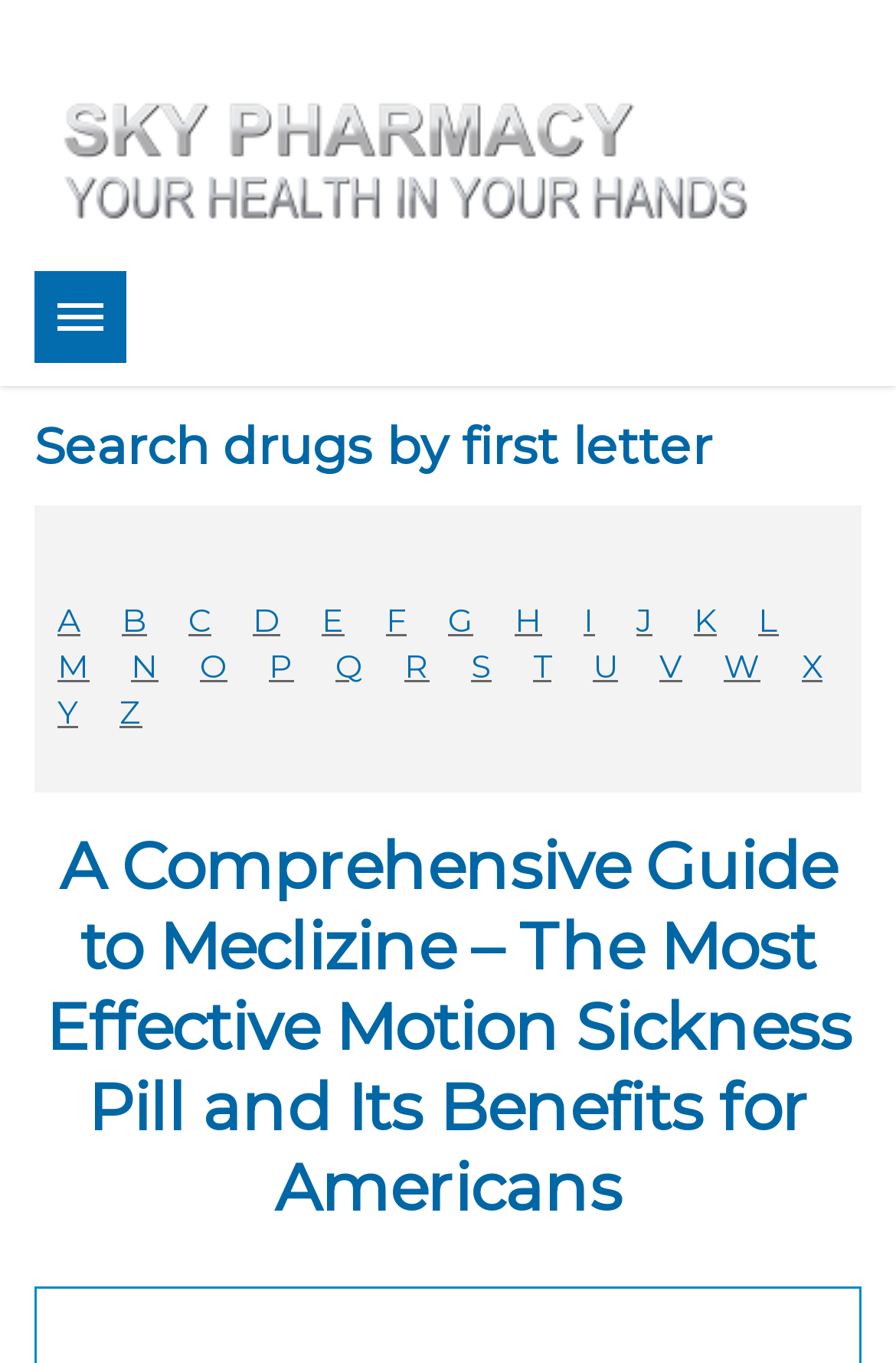Indicate the bounding box coordinates of the clickable region to achieve the following instruction: "Search for a drug starting with the letter 'A'."

[0.064, 0.44, 0.09, 0.47]